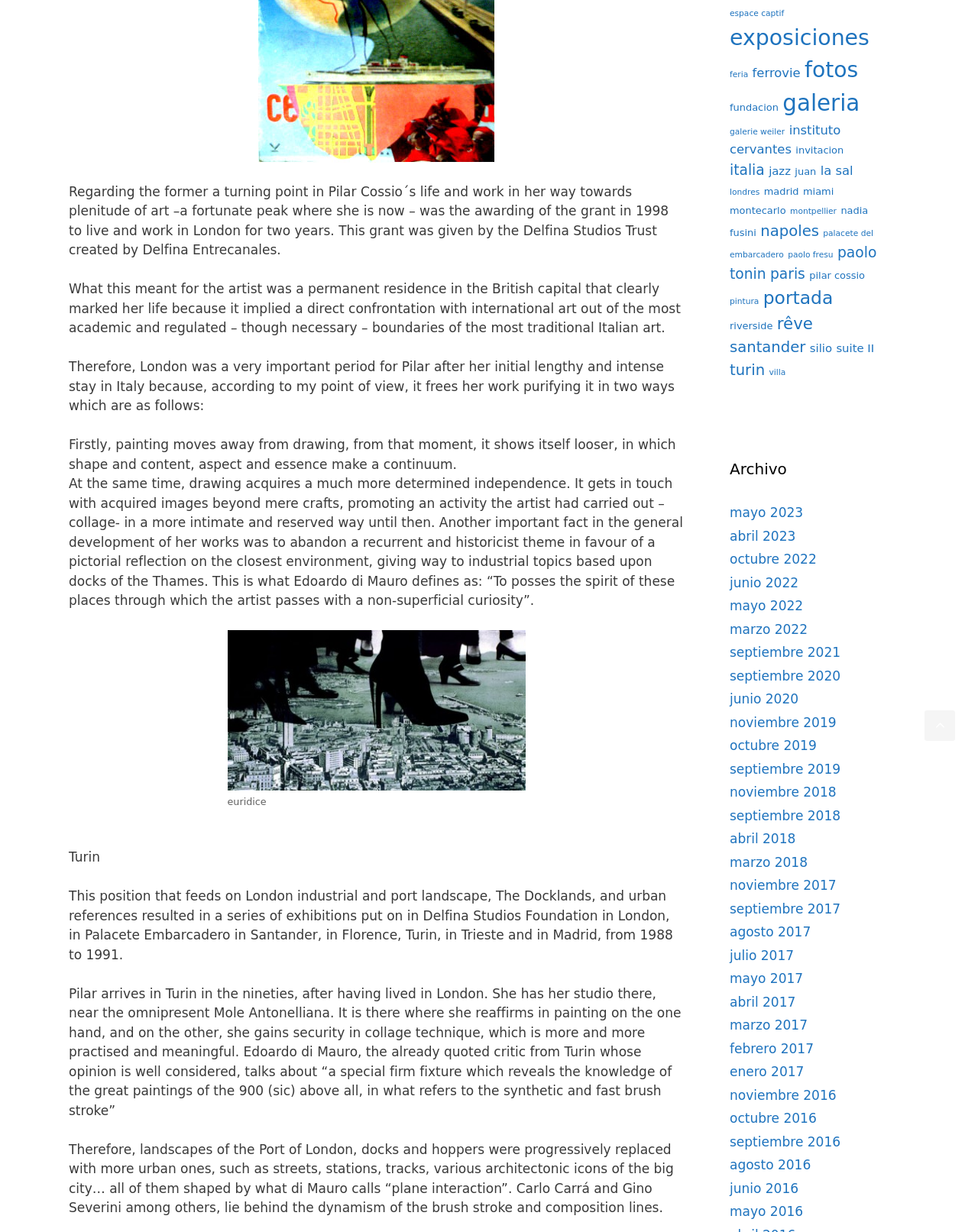What is the name of the foundation where Pilar Cossio had exhibitions?
Answer the question using a single word or phrase, according to the image.

Delfina Studios Foundation